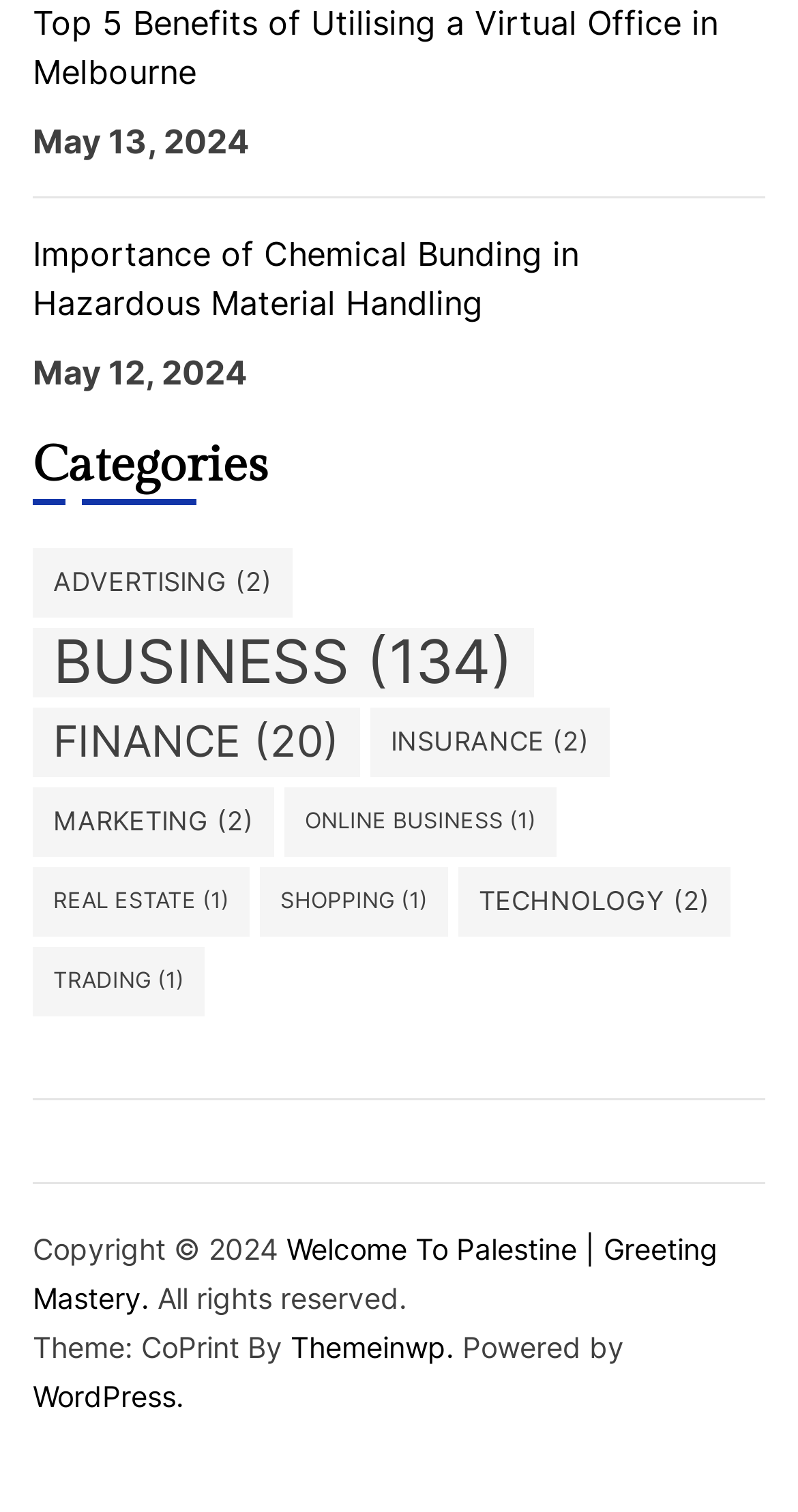How many items are in the 'Business' category?
Refer to the image and offer an in-depth and detailed answer to the question.

The 'Business' category is listed under the 'Categories' heading, and it has '134 items' according to the text next to the category name.